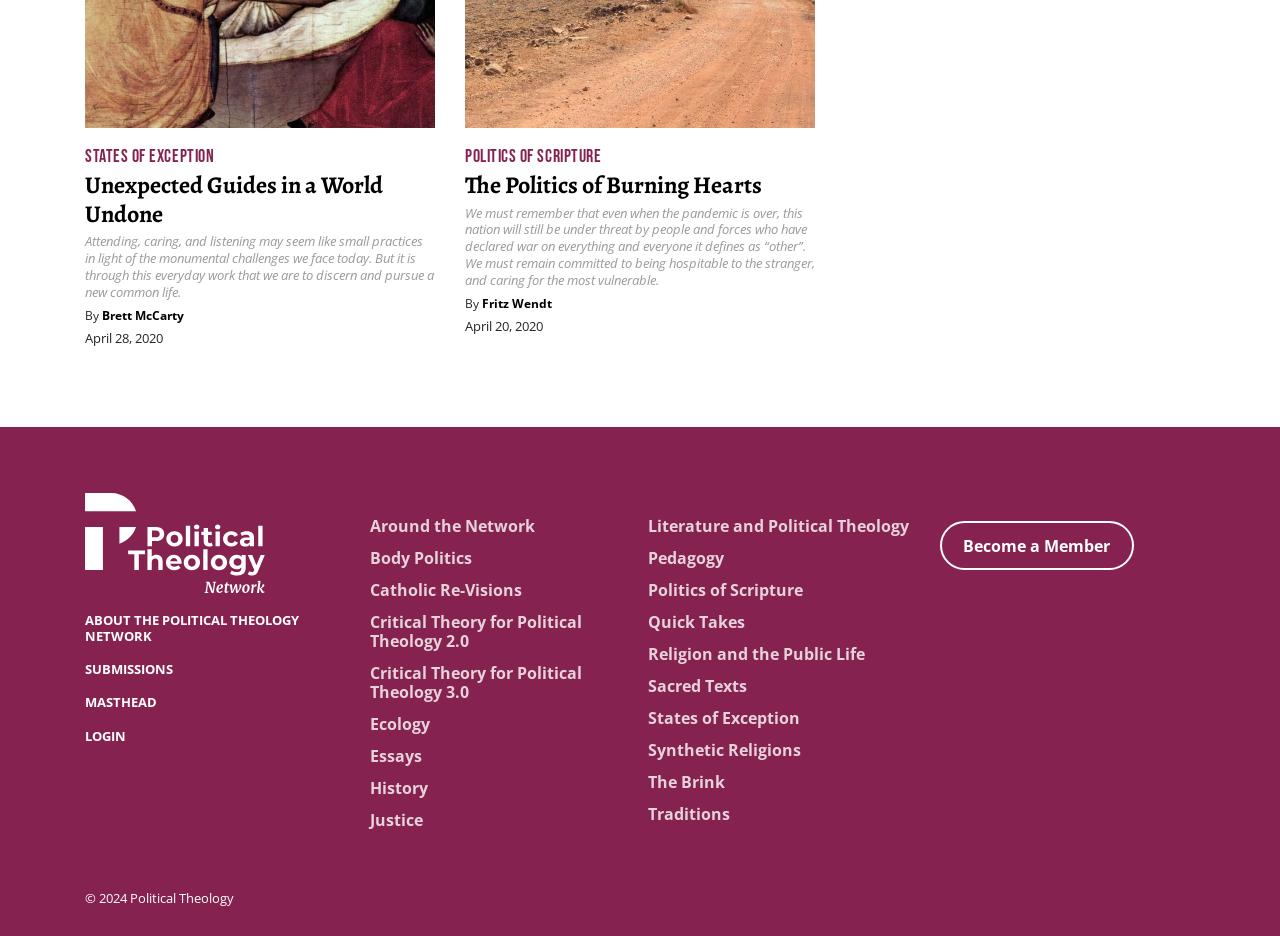Examine the image carefully and respond to the question with a detailed answer: 
What is the copyright year of the website?

I found the answer by looking at the footer of the webpage, which contains the copyright information, and it says '© 2024 Political Theology'.